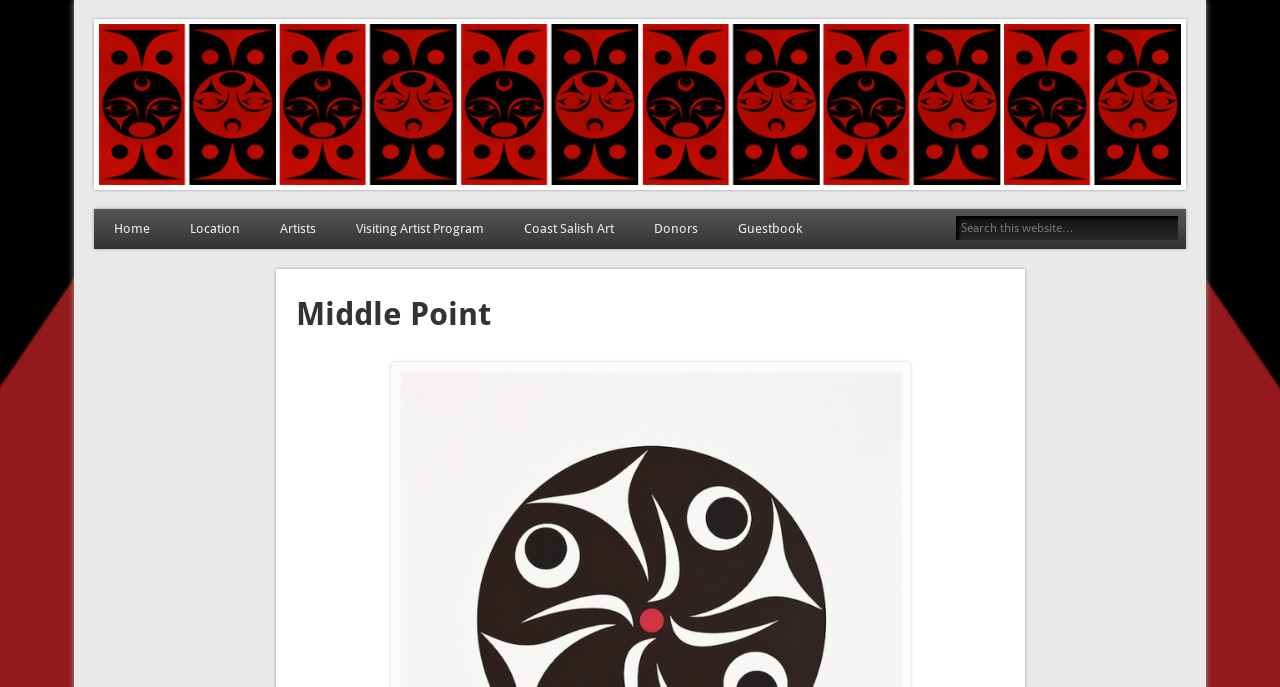How many images are there on the webpage?
Based on the visual content, answer with a single word or a brief phrase.

1